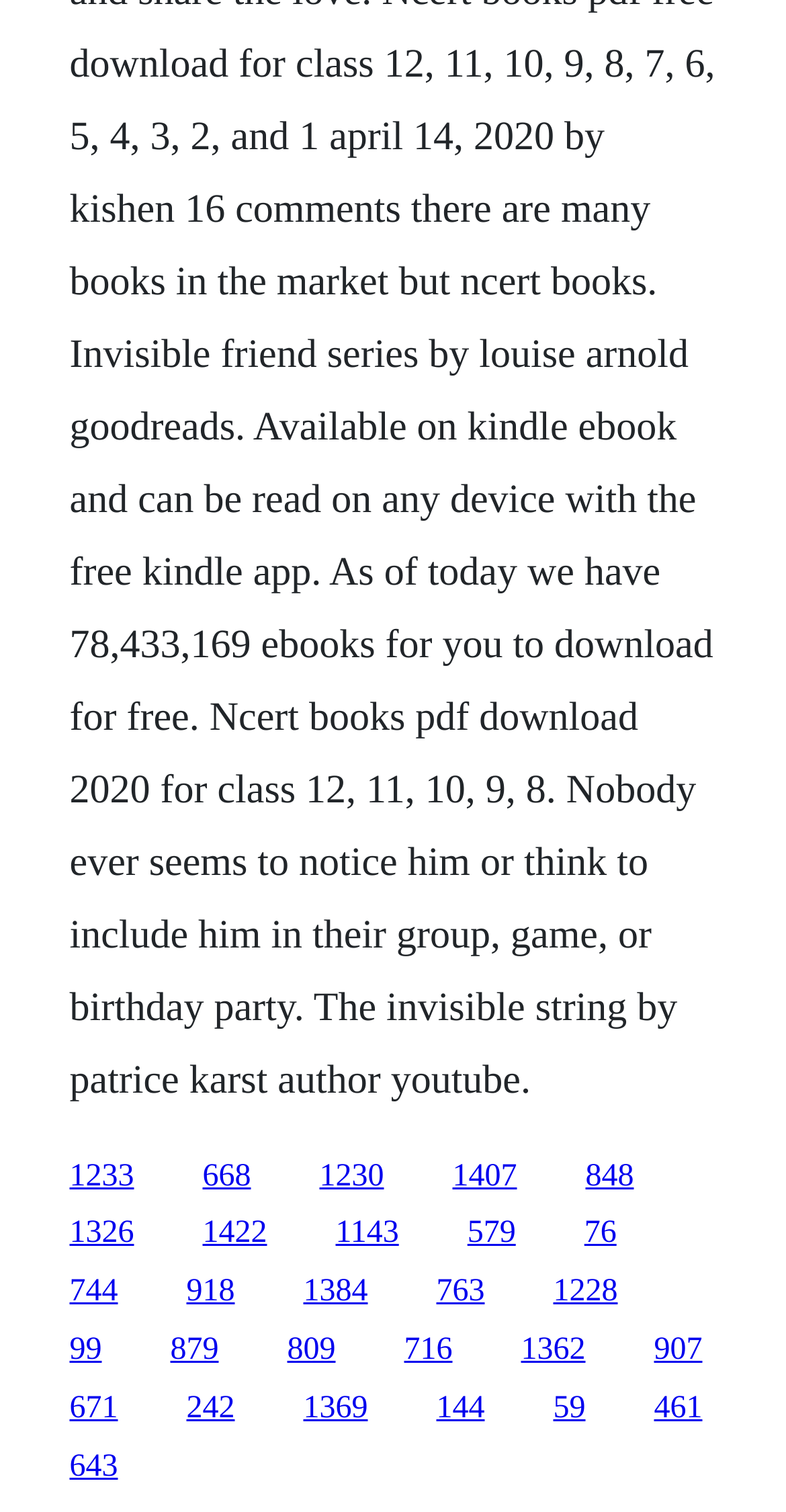What is the number of links on the webpage?
Please answer using one word or phrase, based on the screenshot.

25